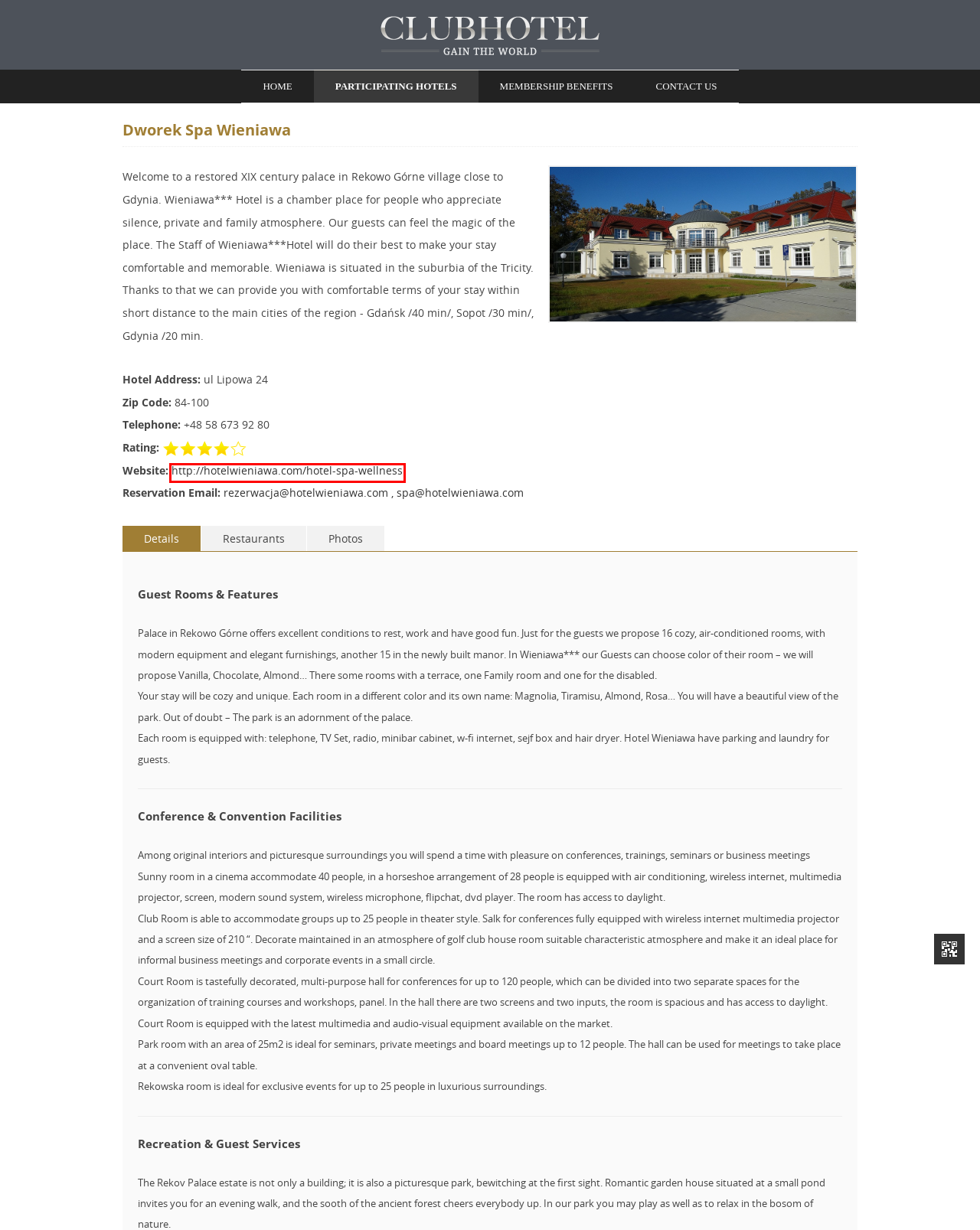You are provided with a screenshot of a webpage highlighting a UI element with a red bounding box. Choose the most suitable webpage description that matches the new page after clicking the element in the bounding box. Here are the candidates:
A. Hospitality Marketing Concepts, LLC. Privacy Policy | Clubhotel
B. Participating Hotels | Clubhotel
C. Membership Benefits | Clubhotel
D. JennyStudio - 上海WordPress网站建设 海量WordPress案例 H5定制开发
E. Terms & Conditions | Clubhotel
F. Clubhotel | Gain the World
G. Hotel Kaszuby - Wieniawa Spa & Wellness | Hotel SPA Wieniawa
H. Contact Us | Clubhotel

G